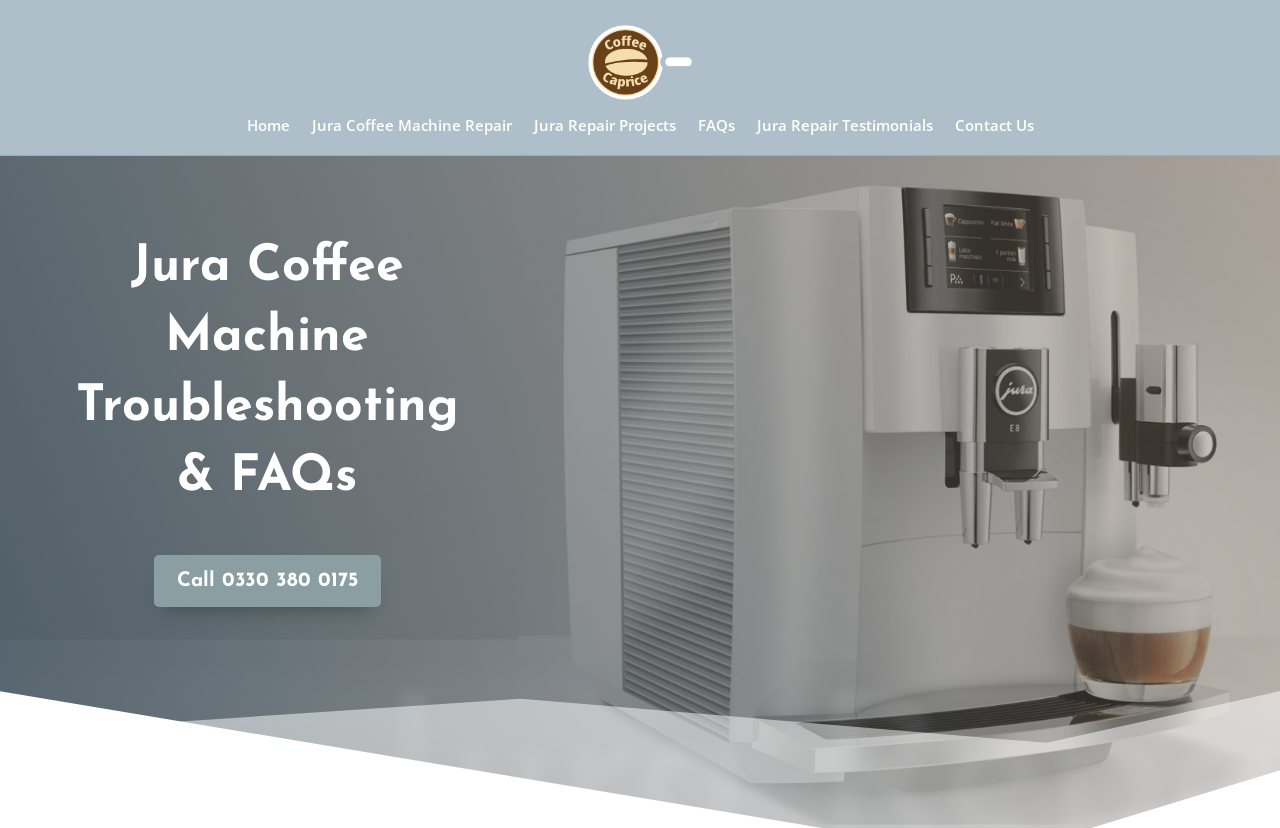Please provide the bounding box coordinates for the element that needs to be clicked to perform the instruction: "Listen to the 'Troubadour' album". The coordinates must consist of four float numbers between 0 and 1, formatted as [left, top, right, bottom].

None